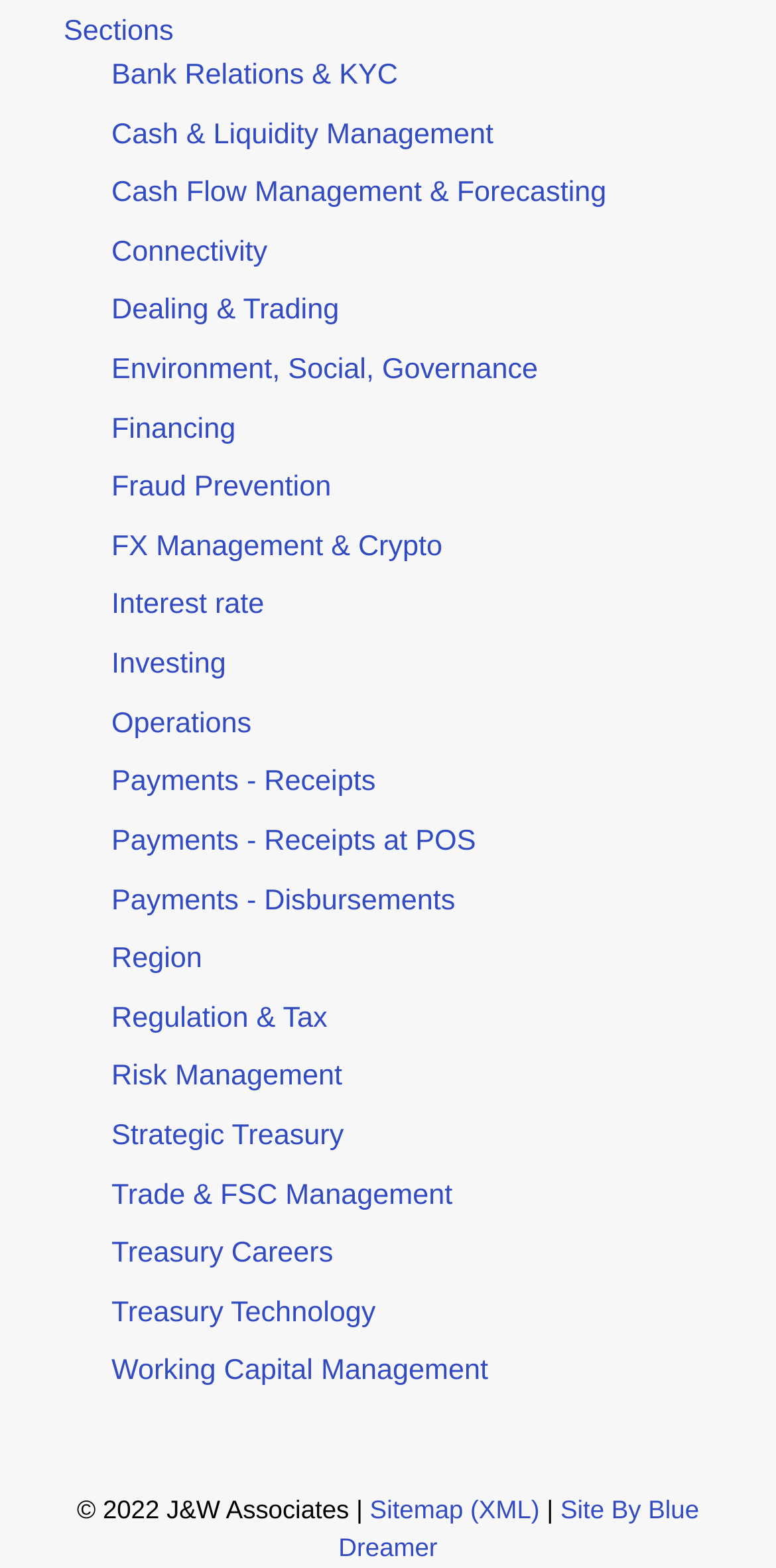Identify the coordinates of the bounding box for the element that must be clicked to accomplish the instruction: "Navigate to Cash & Liquidity Management".

[0.144, 0.076, 0.636, 0.096]